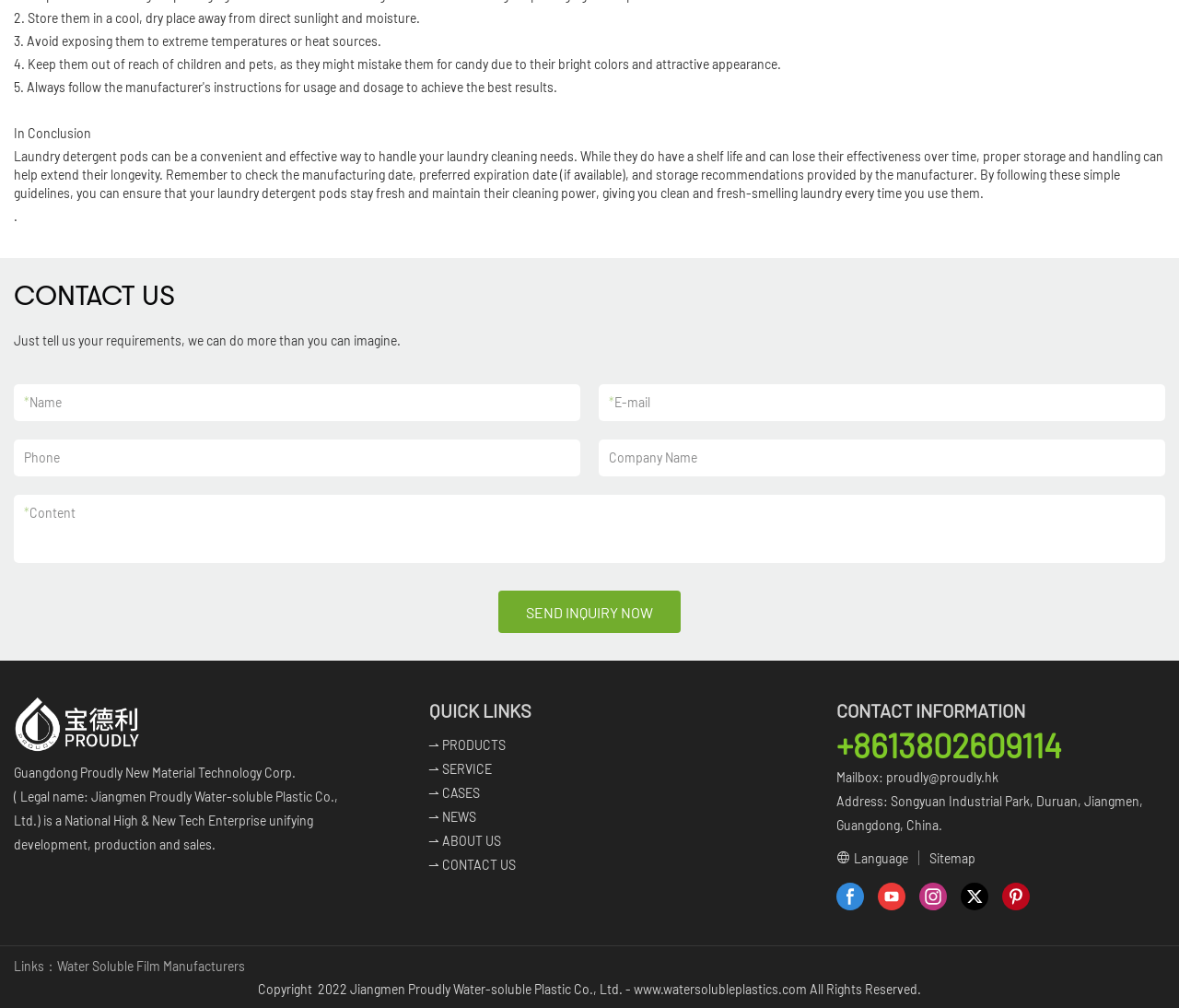Please indicate the bounding box coordinates for the clickable area to complete the following task: "Click the CONTACT US link". The coordinates should be specified as four float numbers between 0 and 1, i.e., [left, top, right, bottom].

[0.363, 0.85, 0.437, 0.865]